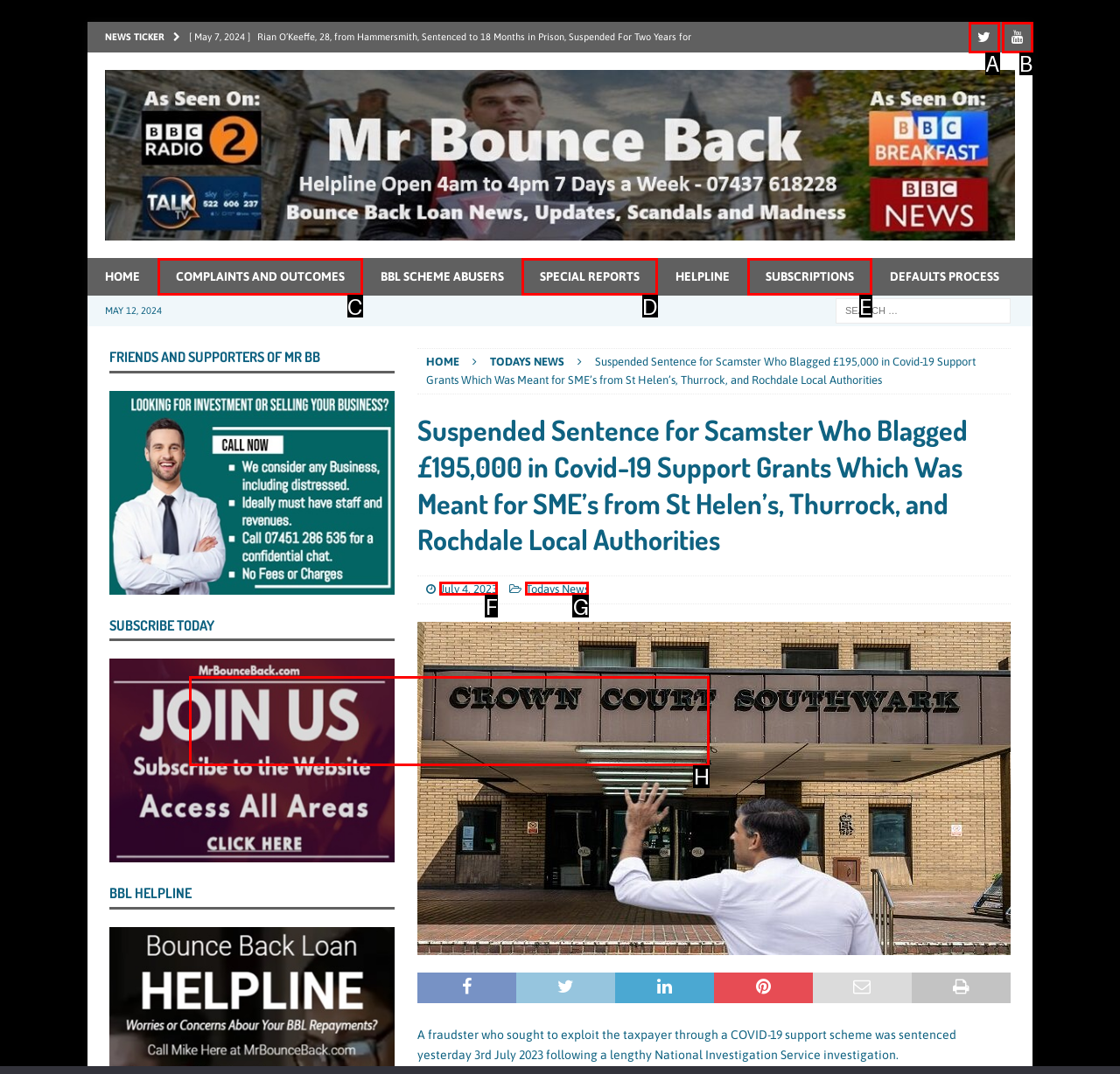Select the correct option based on the description: Special Reports
Answer directly with the option’s letter.

D